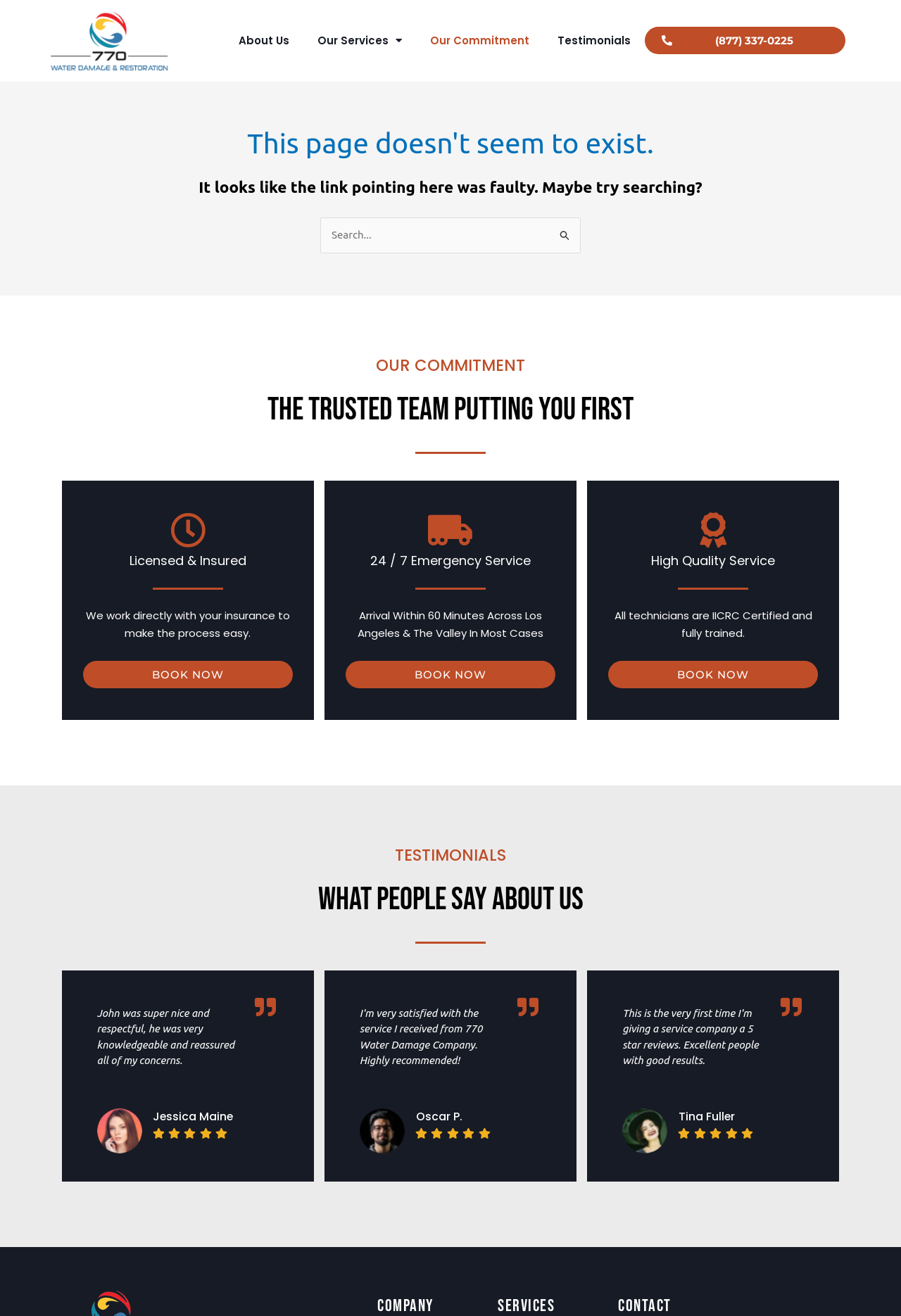Please provide a comprehensive answer to the question below using the information from the image: What is the emergency service response time?

I found the emergency service response time by looking at the section with the heading 'OUR COMMITMENT' and saw a list of commitments, including '24 / 7 Emergency Service' with a response time of 'Within 60 Minutes'.